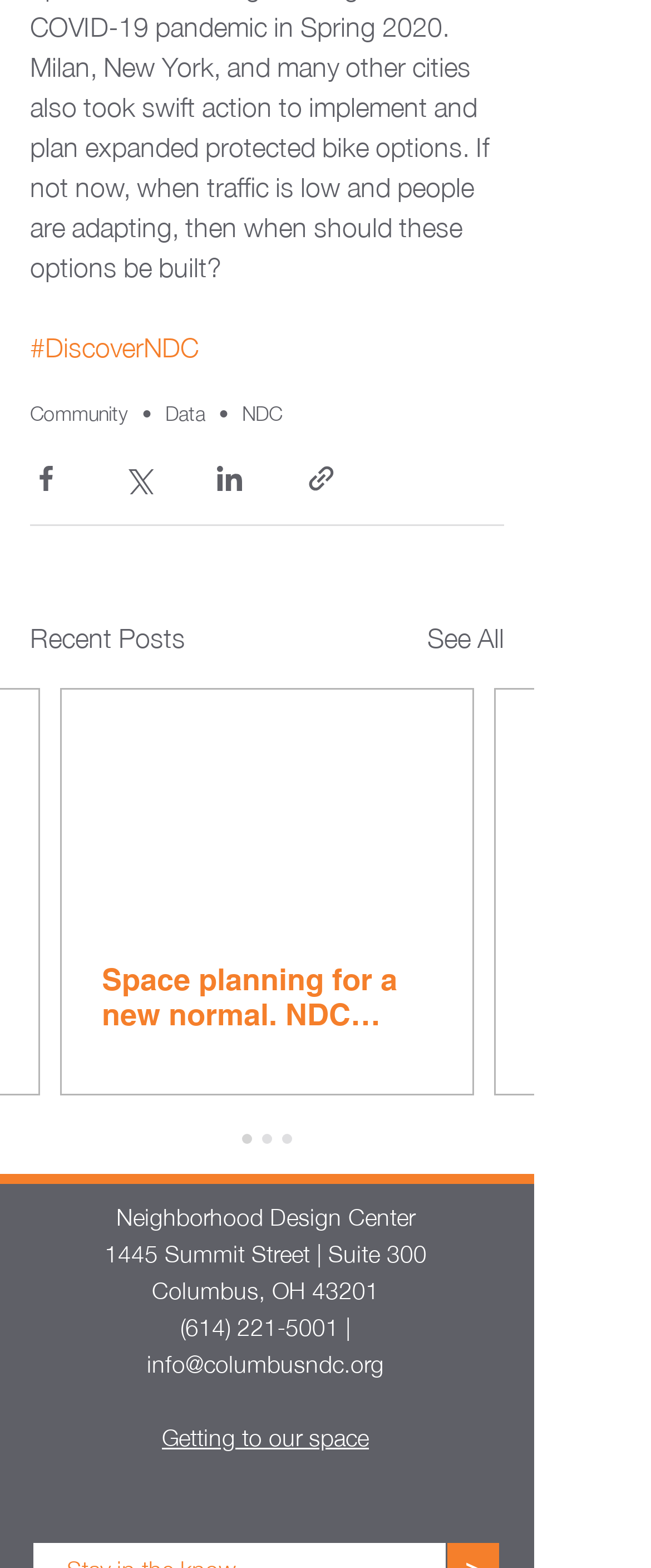Determine the bounding box coordinates for the region that must be clicked to execute the following instruction: "Share via Facebook".

[0.046, 0.295, 0.095, 0.315]